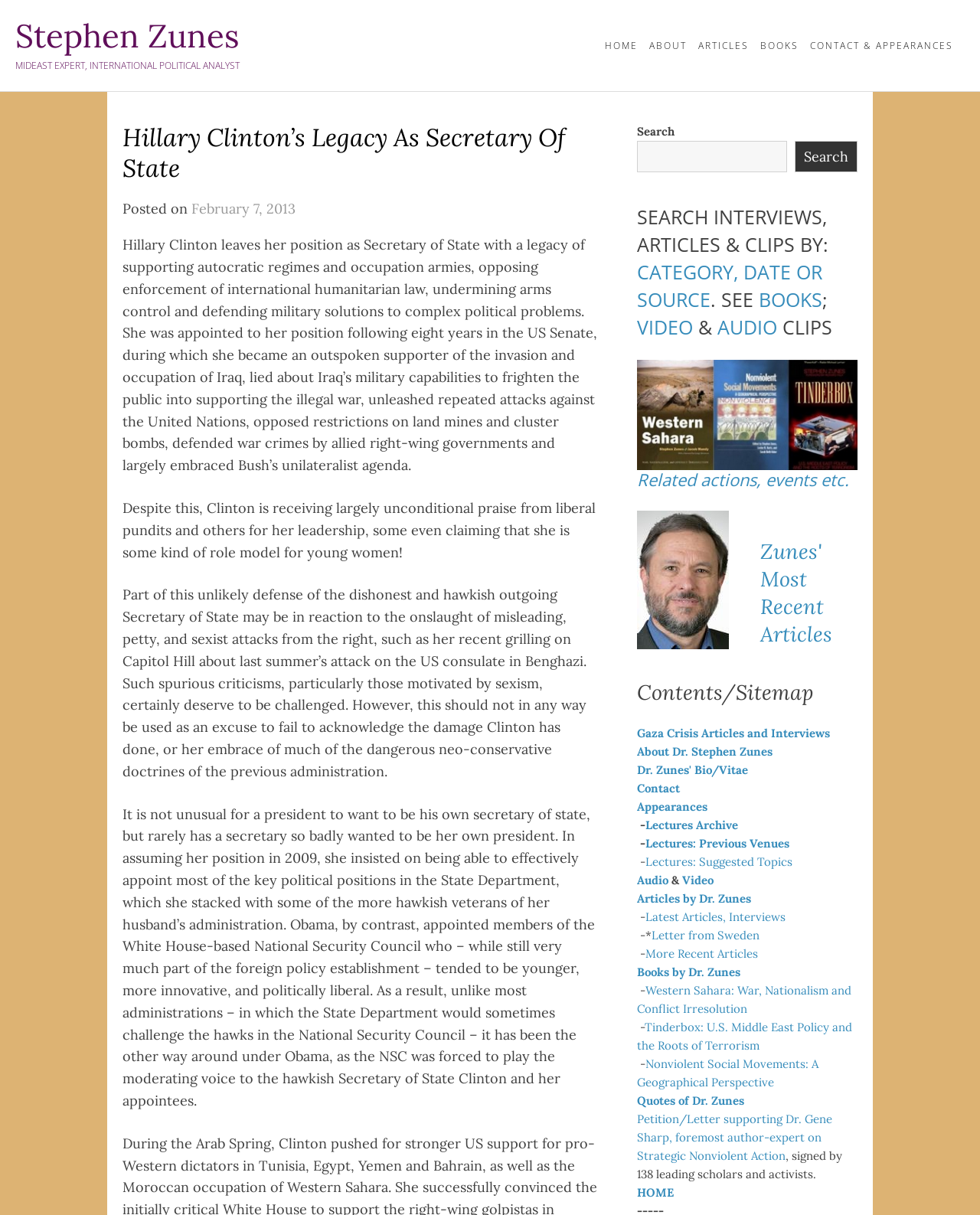Please specify the bounding box coordinates of the element that should be clicked to execute the given instruction: 'Search for articles'. Ensure the coordinates are four float numbers between 0 and 1, expressed as [left, top, right, bottom].

[0.65, 0.116, 0.803, 0.142]